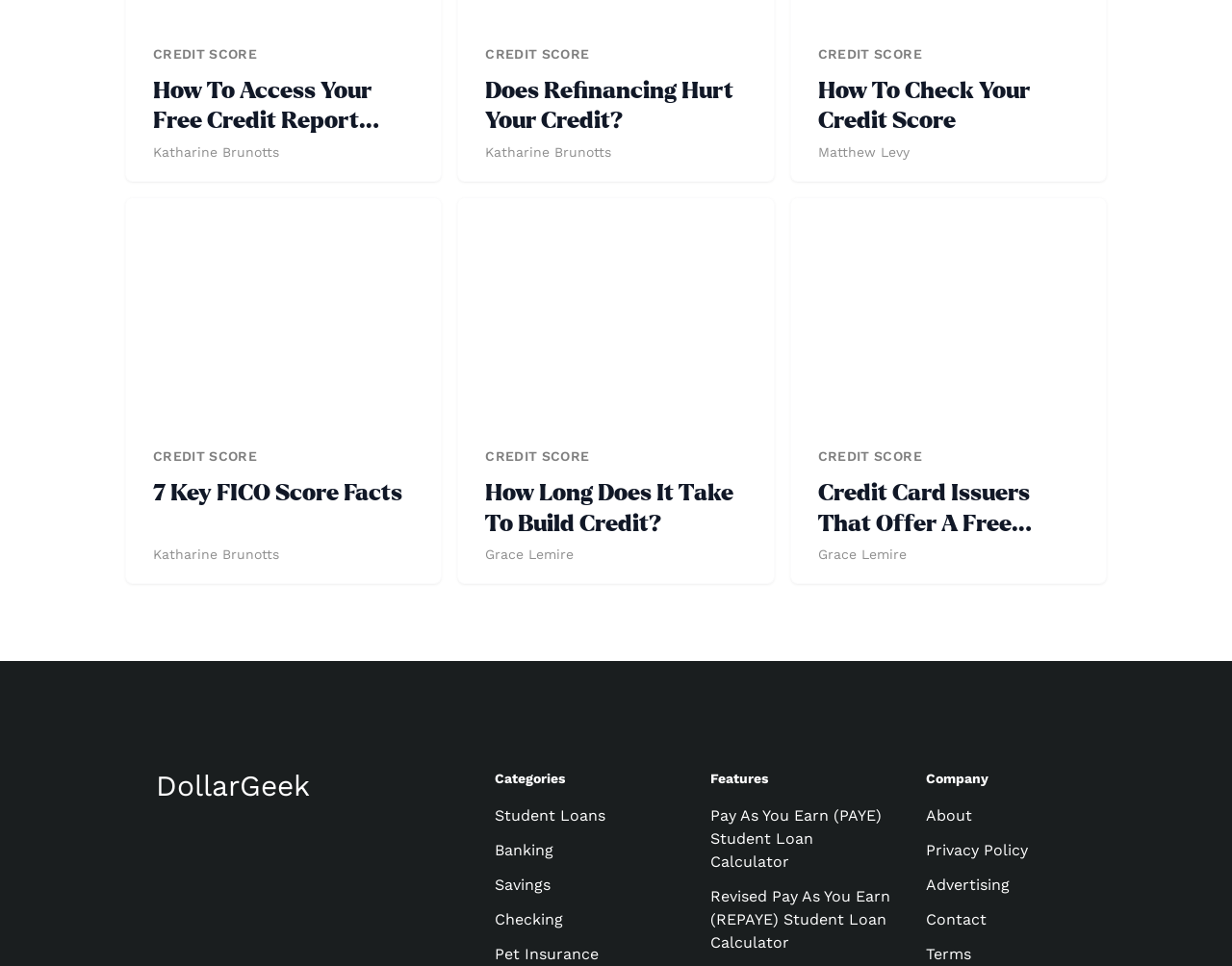For the following element description, predict the bounding box coordinates in the format (top-left x, top-left y, bottom-right x, bottom-right y). All values should be floating point numbers between 0 and 1. Description: parent_node: CREDIT SCORE

[0.642, 0.205, 0.898, 0.424]